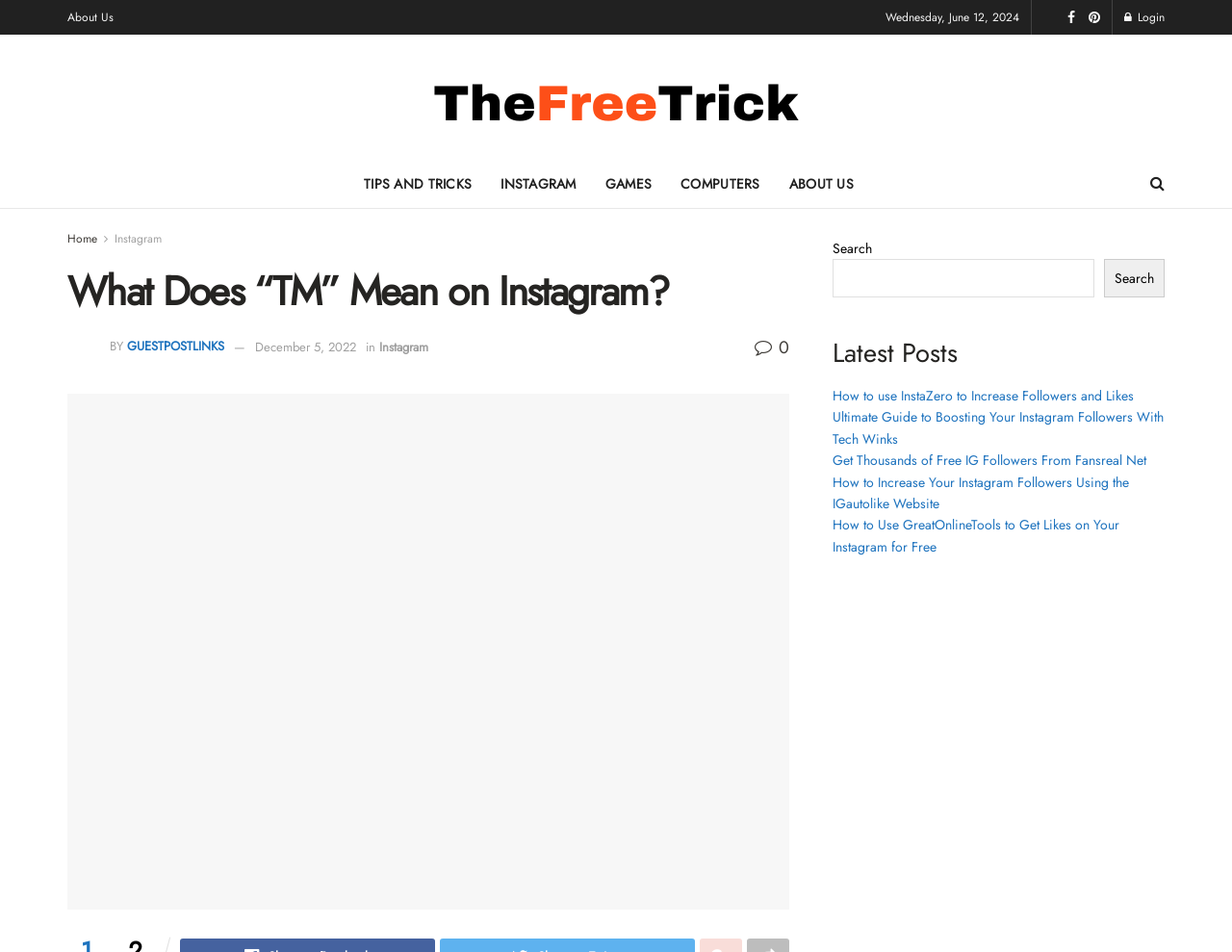Determine the bounding box coordinates for the area that should be clicked to carry out the following instruction: "Search for something".

[0.676, 0.272, 0.888, 0.313]